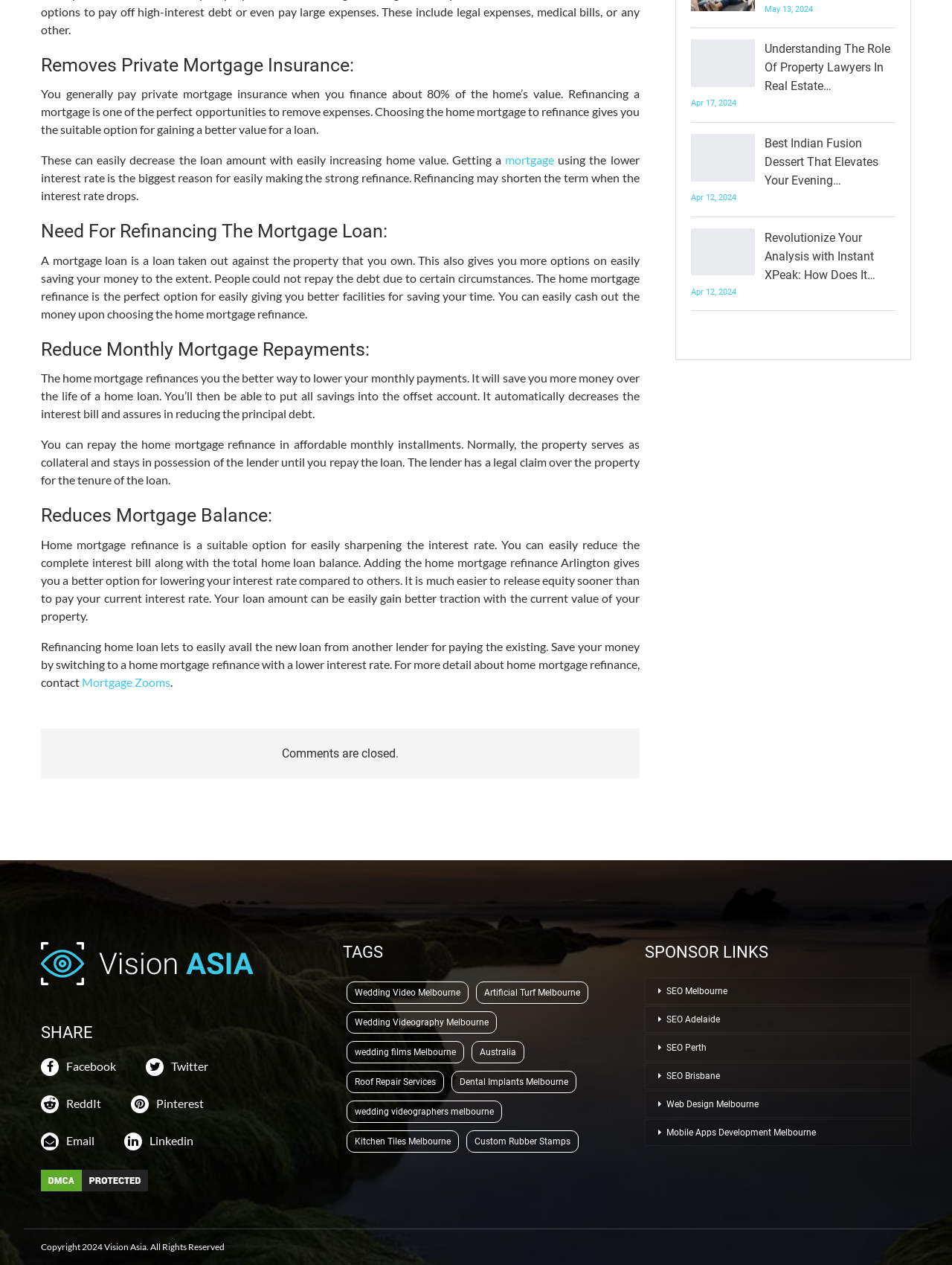Determine the bounding box coordinates for the HTML element mentioned in the following description: "Wedding Videography Melbourne". The coordinates should be a list of four floats ranging from 0 to 1, represented as [left, top, right, bottom].

[0.364, 0.799, 0.522, 0.817]